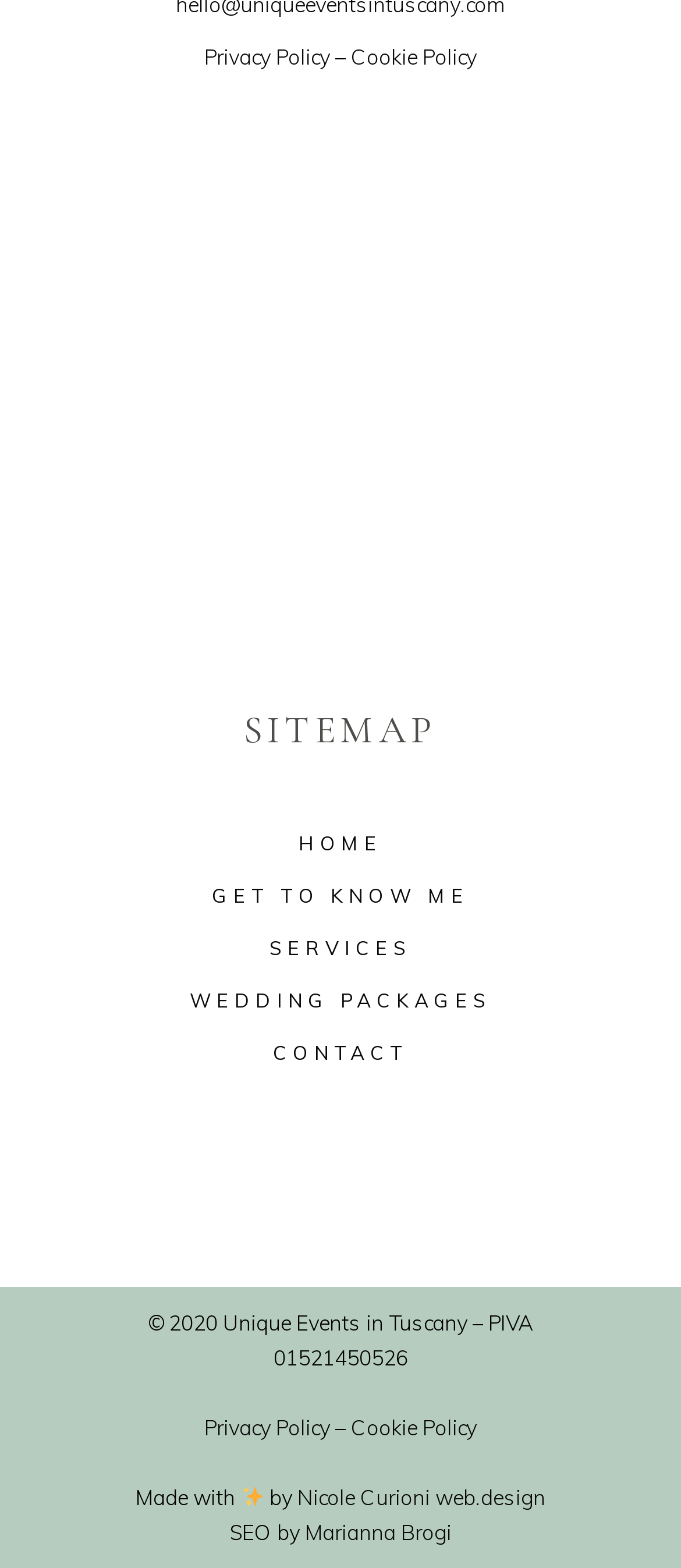Identify the bounding box coordinates of the clickable region to carry out the given instruction: "check wedding packages".

[0.278, 0.63, 0.722, 0.646]